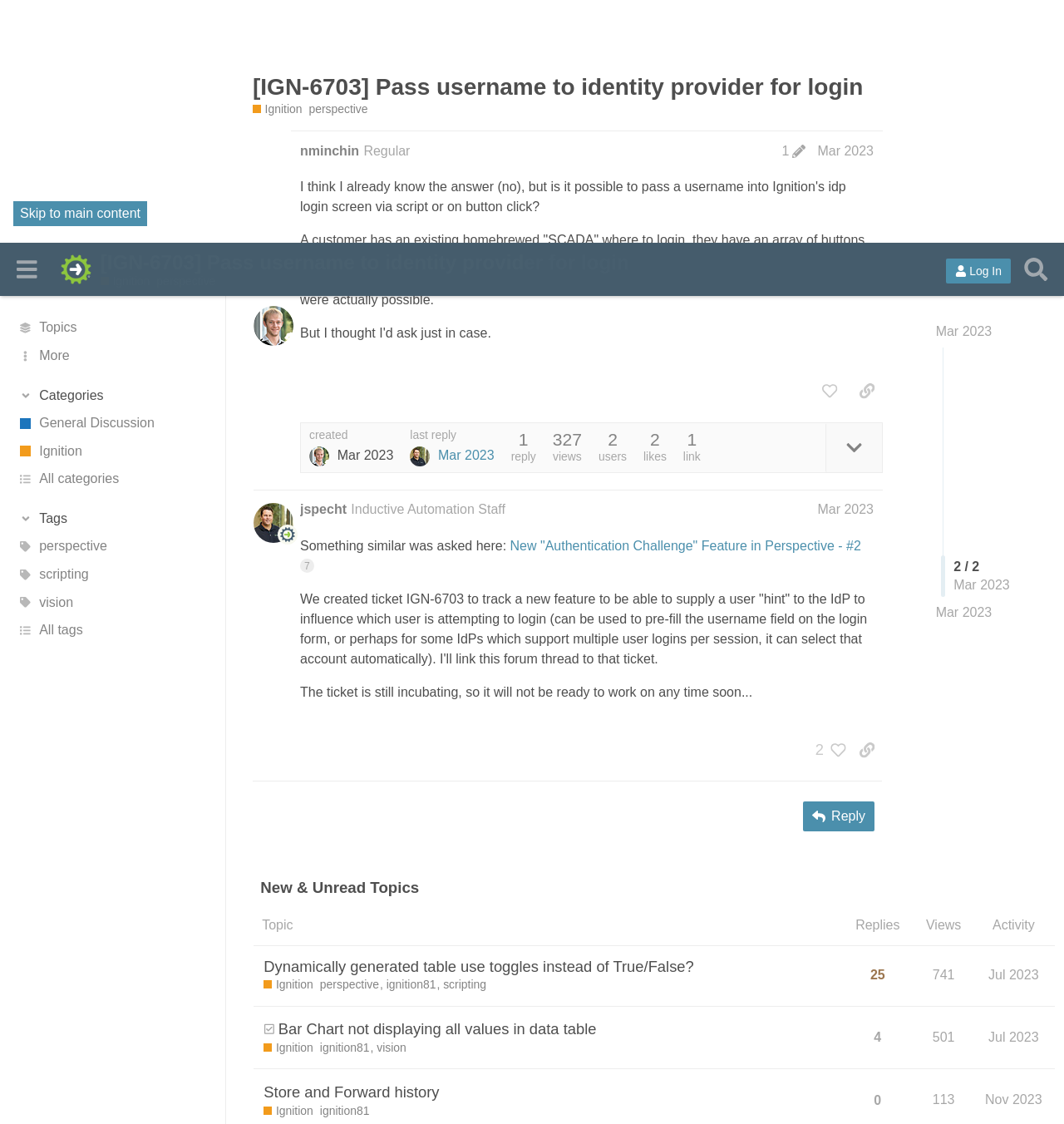Please give a one-word or short phrase response to the following question: 
How many posts are in this topic?

2